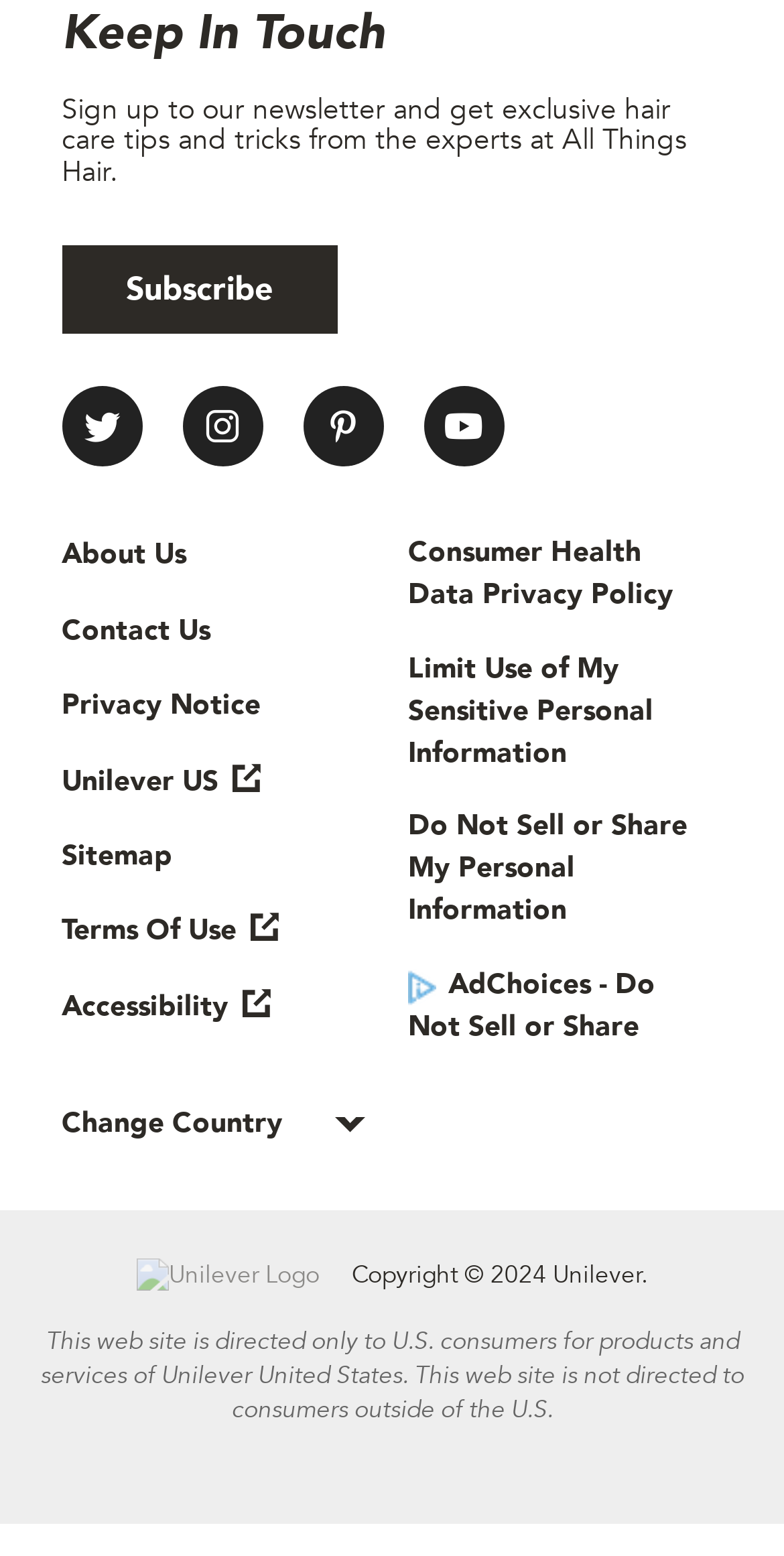Identify the bounding box coordinates of the region that should be clicked to execute the following instruction: "Visit Twitter".

[0.079, 0.249, 0.182, 0.3]